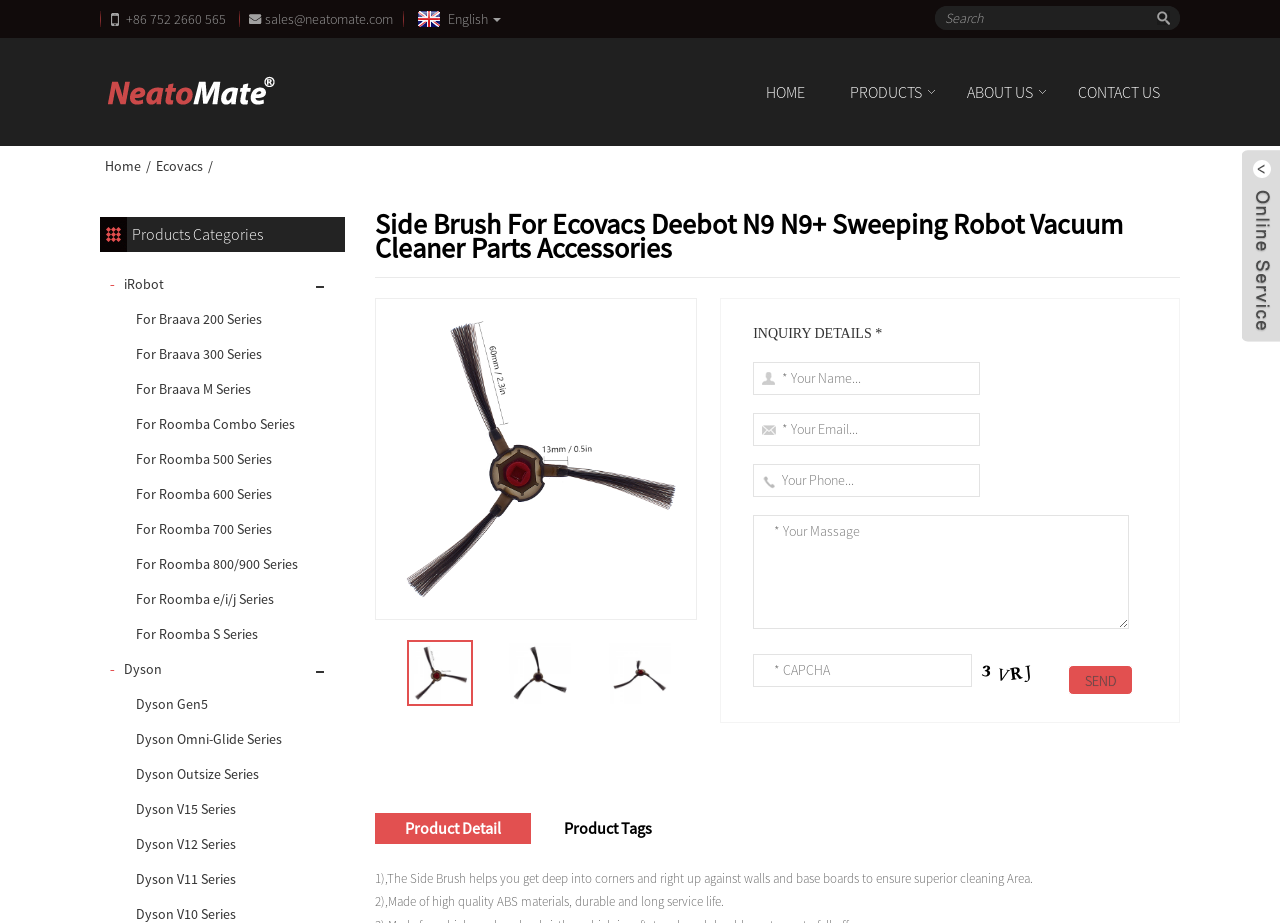Find the bounding box coordinates for the area that must be clicked to perform this action: "Share on Facebook".

None